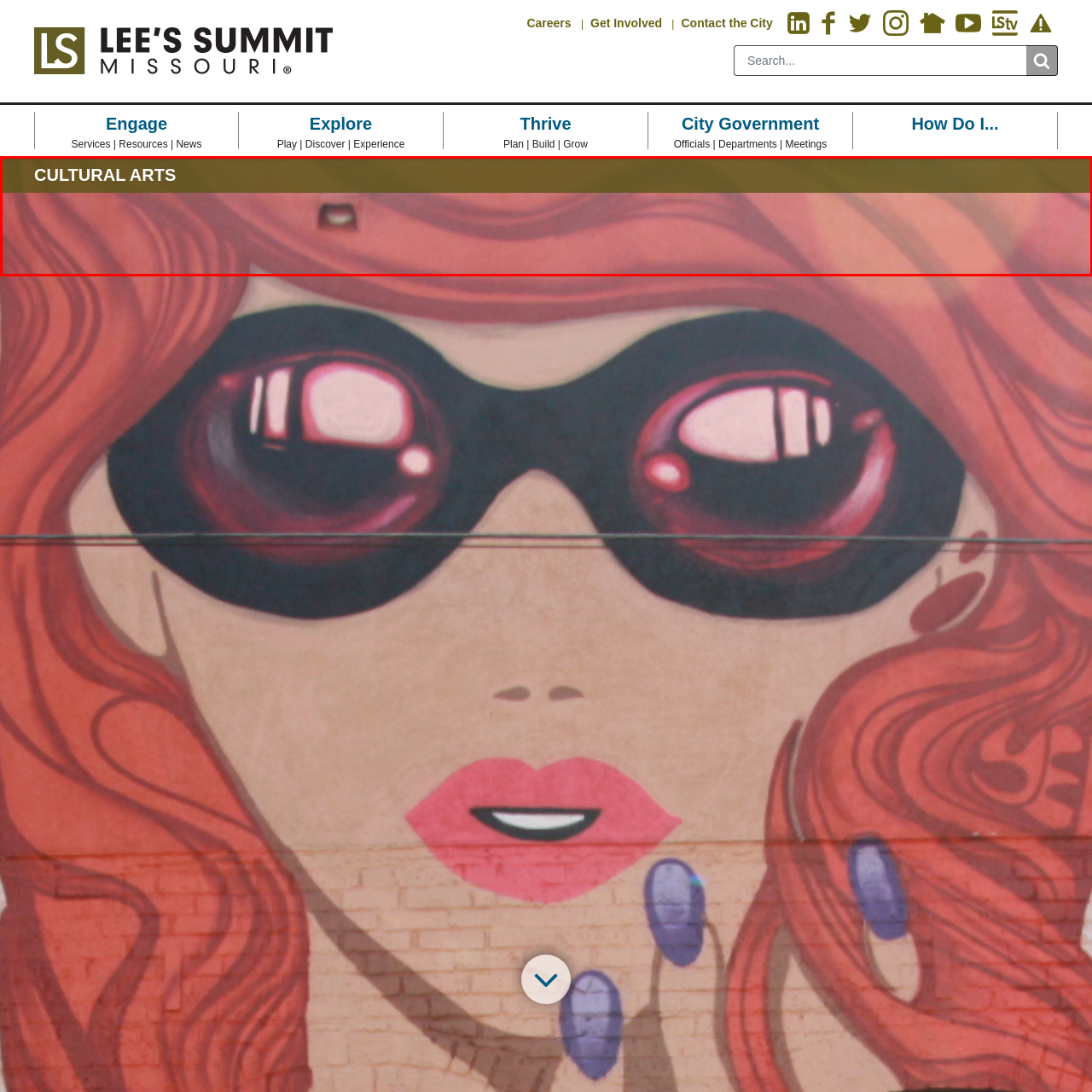Describe fully the image that is contained within the red bounding box.

The image features a vibrant mural displayed on a historic building in downtown Lee's Summit. This artwork showcases a woman with striking features, including bright red hair and reflective sunglasses. Her hot pink lips add a bold accent to her look, while her hand rests thoughtfully on her face, highlighting her well-manicured purple fingernails. The mural not only enhances the cultural landscape of the area but also serves as a colorful representation of contemporary street art, drawing the attention of passersby and contributing to the artistic identity of the city. The background of the mural features swirling patterns that complement the vivid colors of the woman's portrayal, making it a captivating focal point in the downtown setting.